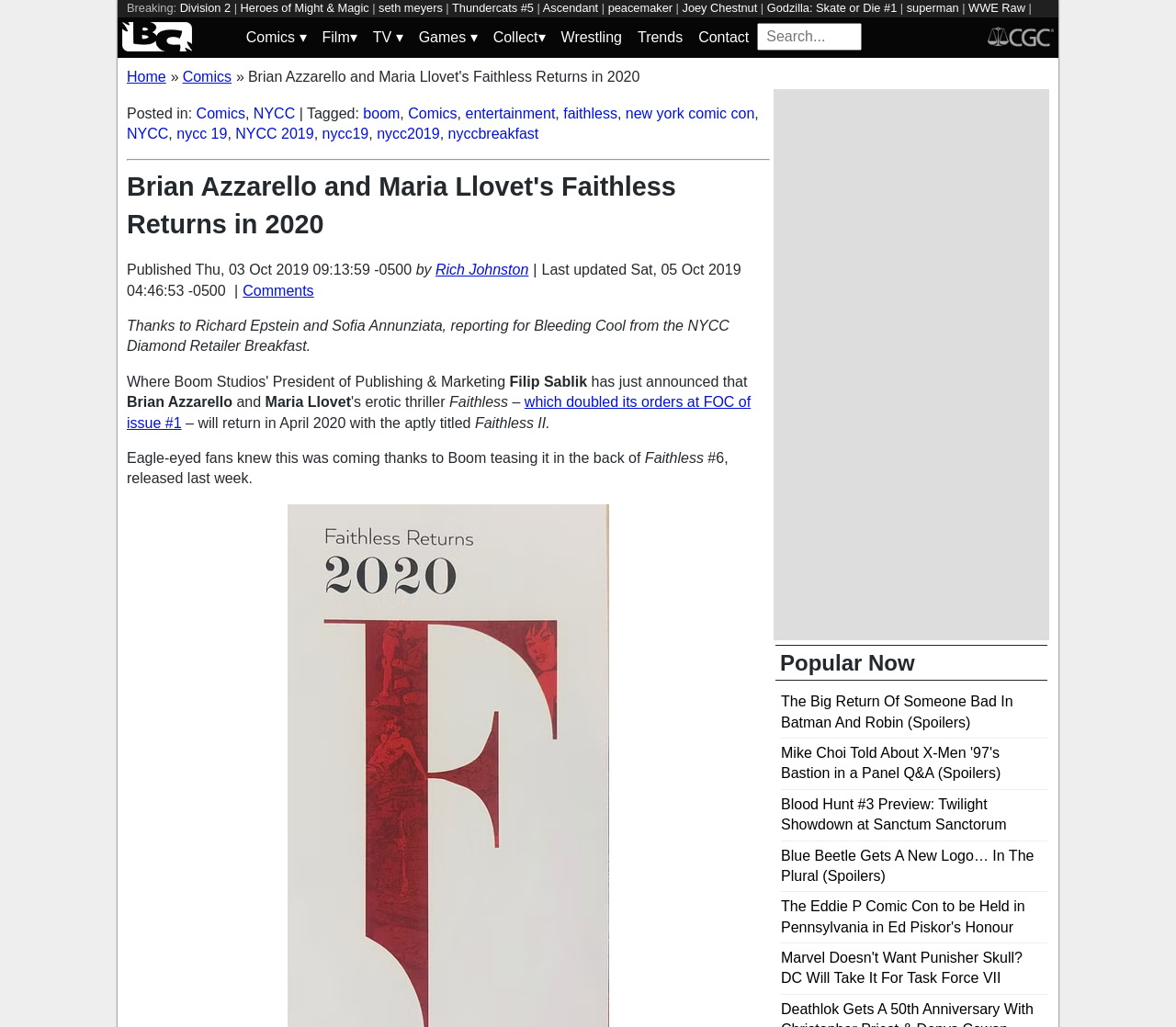Please find the main title text of this webpage.

Brian Azzarello and Maria Llovet's Faithless Returns in 2020